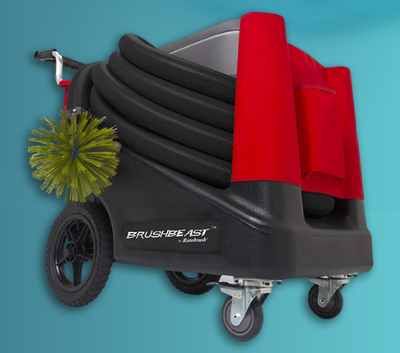Please use the details from the image to answer the following question comprehensively:
What is the increase in vacuum capability of the BrushBeast?

The BrushBeast is engineered for efficiency and power, boasting a 90% increase in vacuum capability, making it ideal for removing even the most stubborn debris in air ducts.